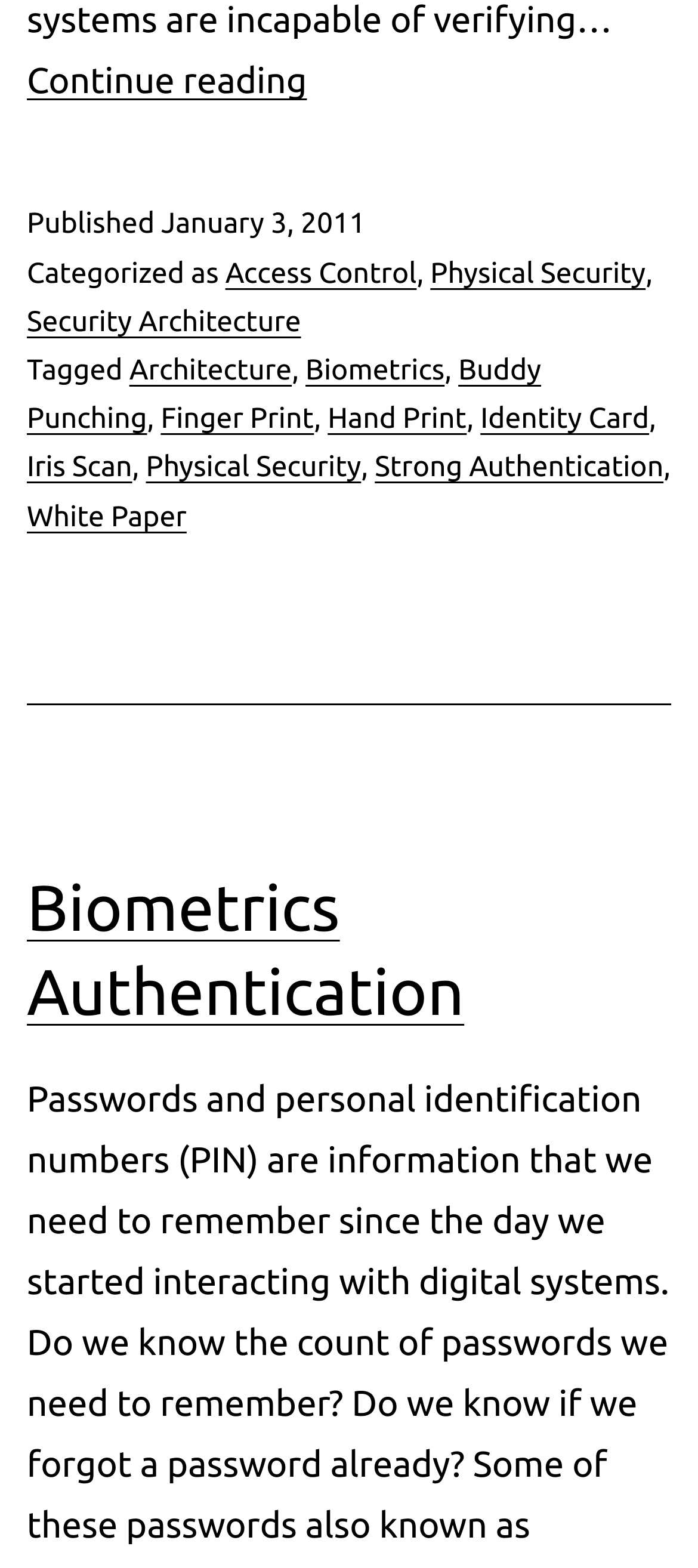What is the title of the link above the footer section?
Carefully examine the image and provide a detailed answer to the question.

The title of the link can be found above the footer section, which reads 'Continue reading Face Recognition Systems For Facility Access'.